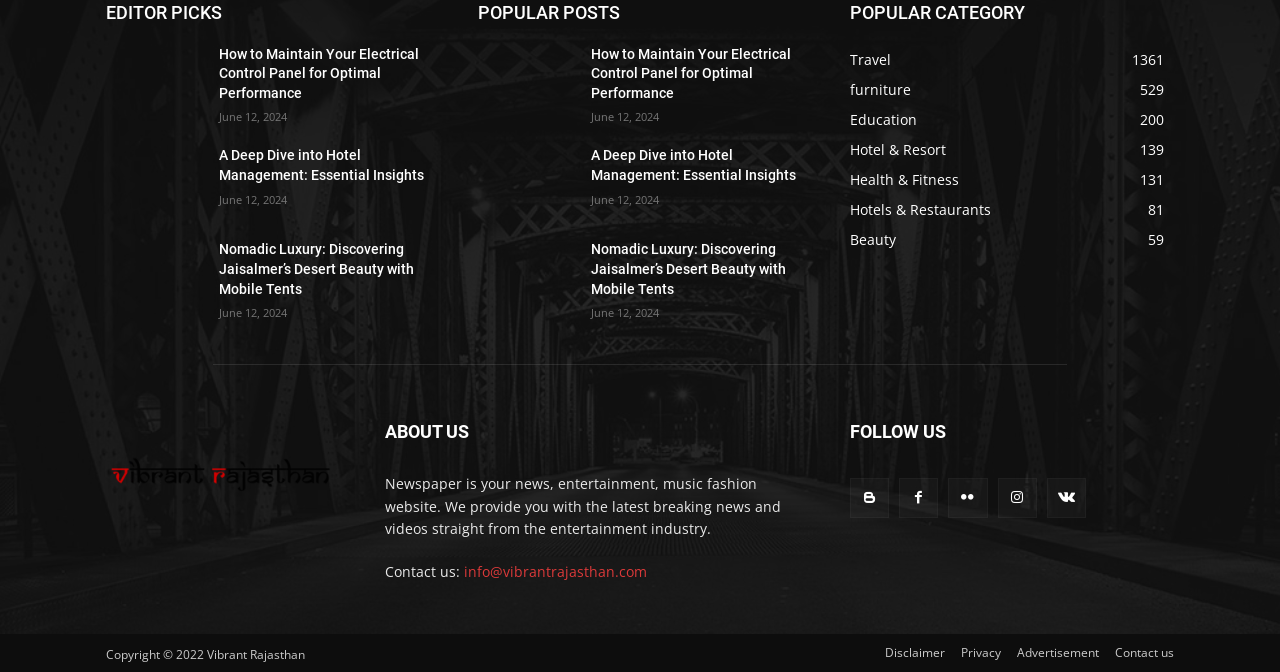What is the date of the articles?
Please provide a single word or phrase as your answer based on the image.

June 12, 2024